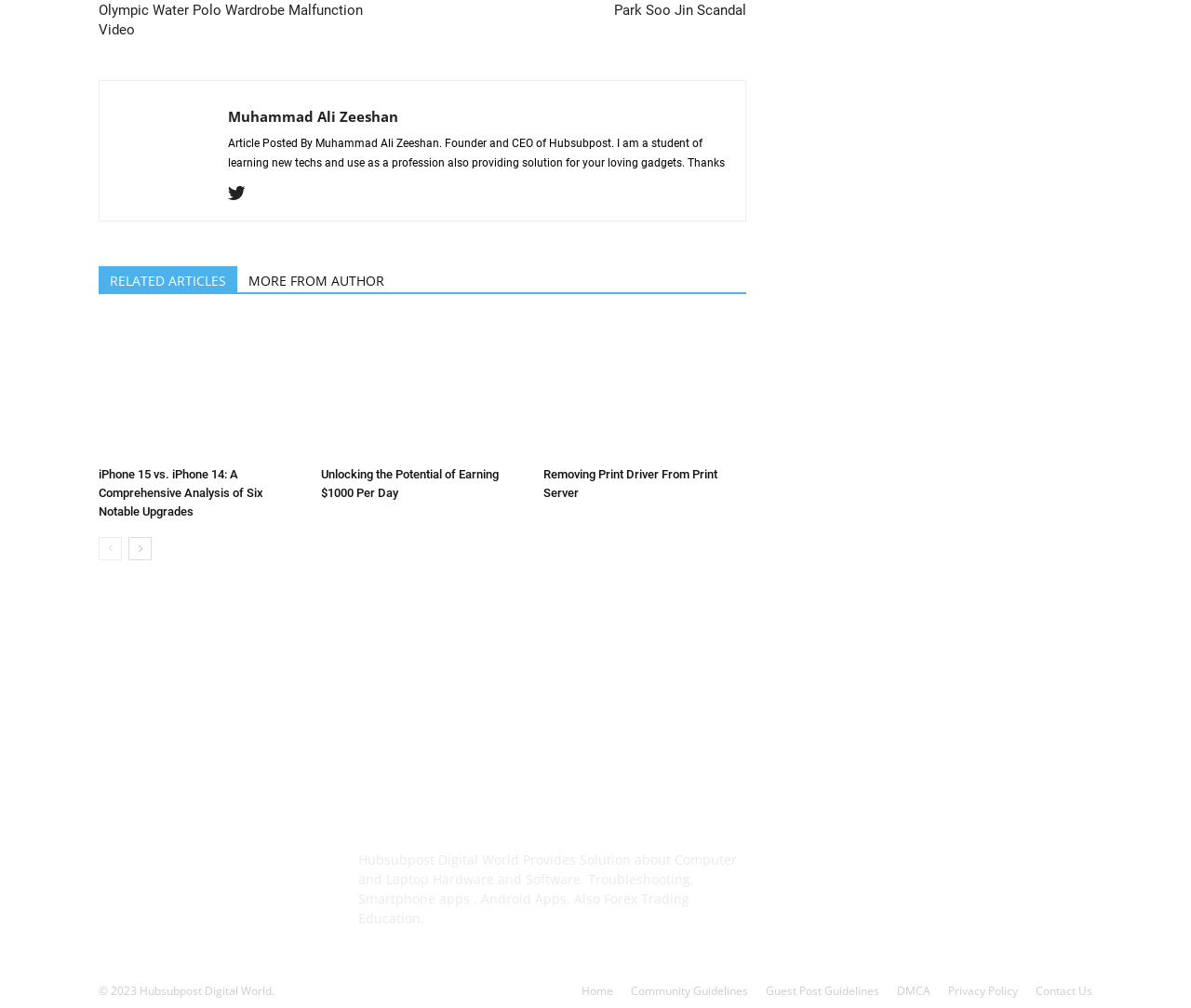Reply to the question with a brief word or phrase: How many navigation links are at the bottom of the page?

6